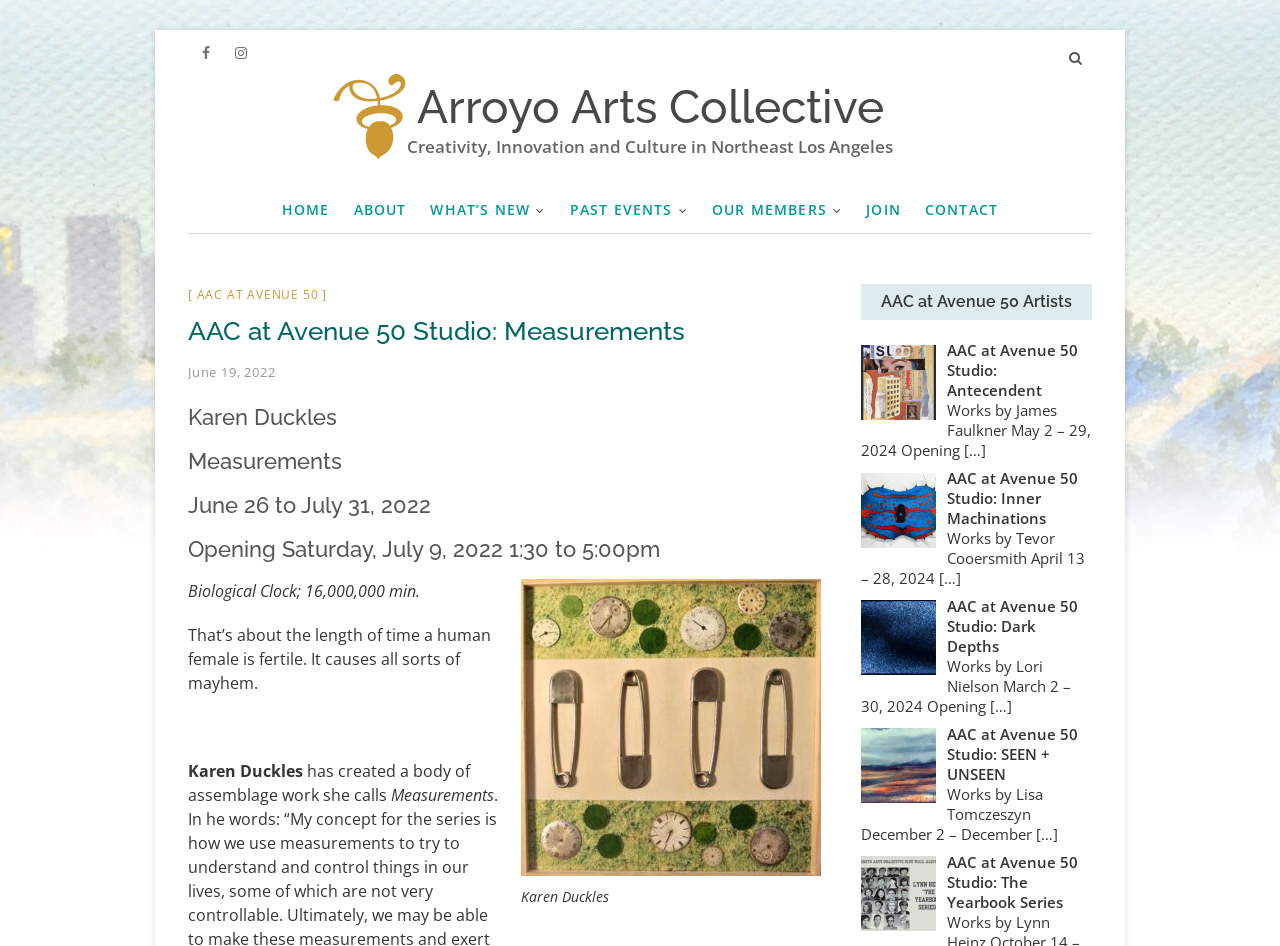Determine the bounding box coordinates for the area that needs to be clicked to fulfill this task: "View the AAC Logo". The coordinates must be given as four float numbers between 0 and 1, i.e., [left, top, right, bottom].

[0.259, 0.077, 0.318, 0.17]